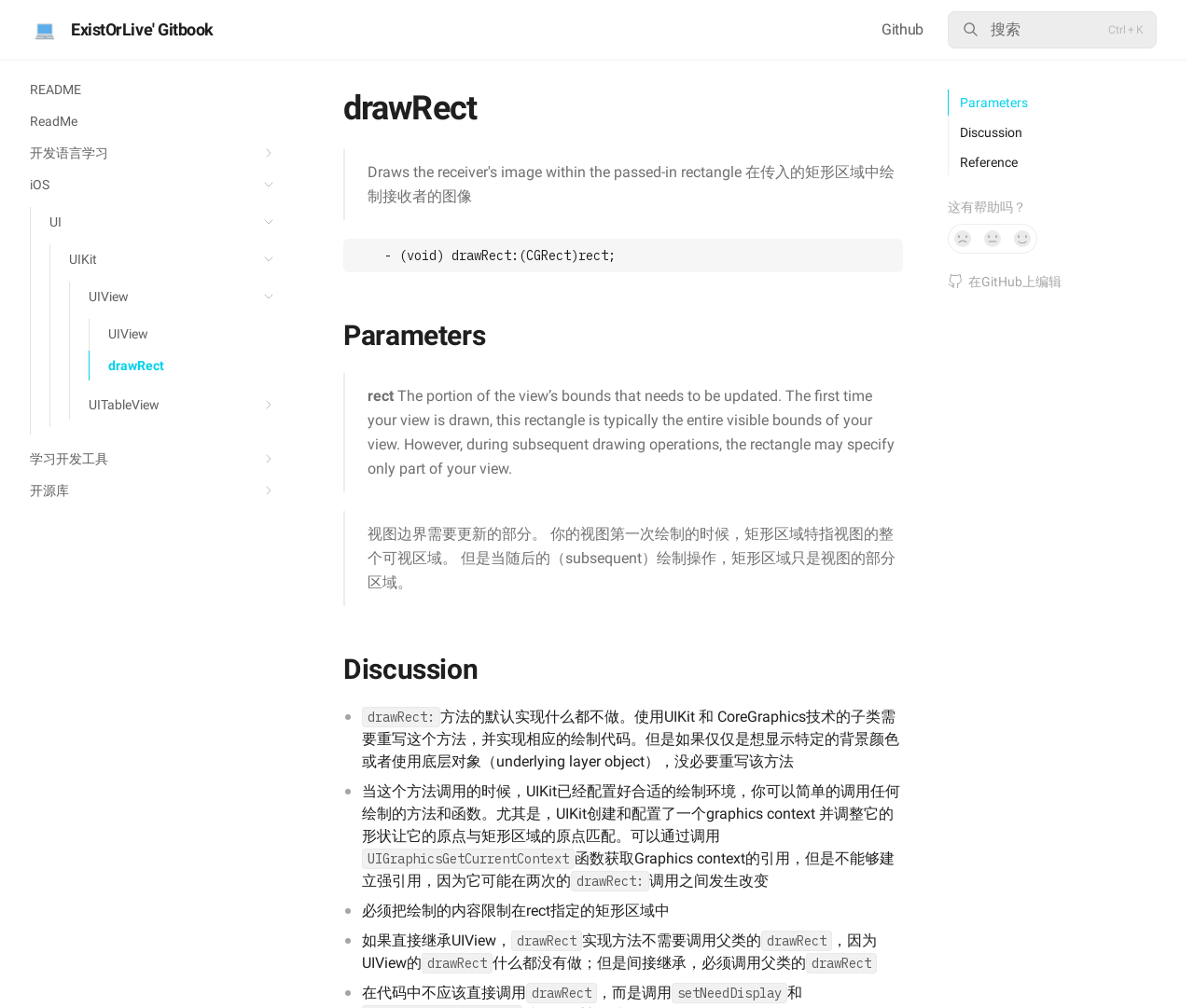What is the purpose of the drawRect method?
Please answer the question as detailed as possible.

According to the webpage, the drawRect method is used to implement drawing code, and it is called when the view needs to be updated. The method provides a graphics context and adjusts it to match the rect parameter.